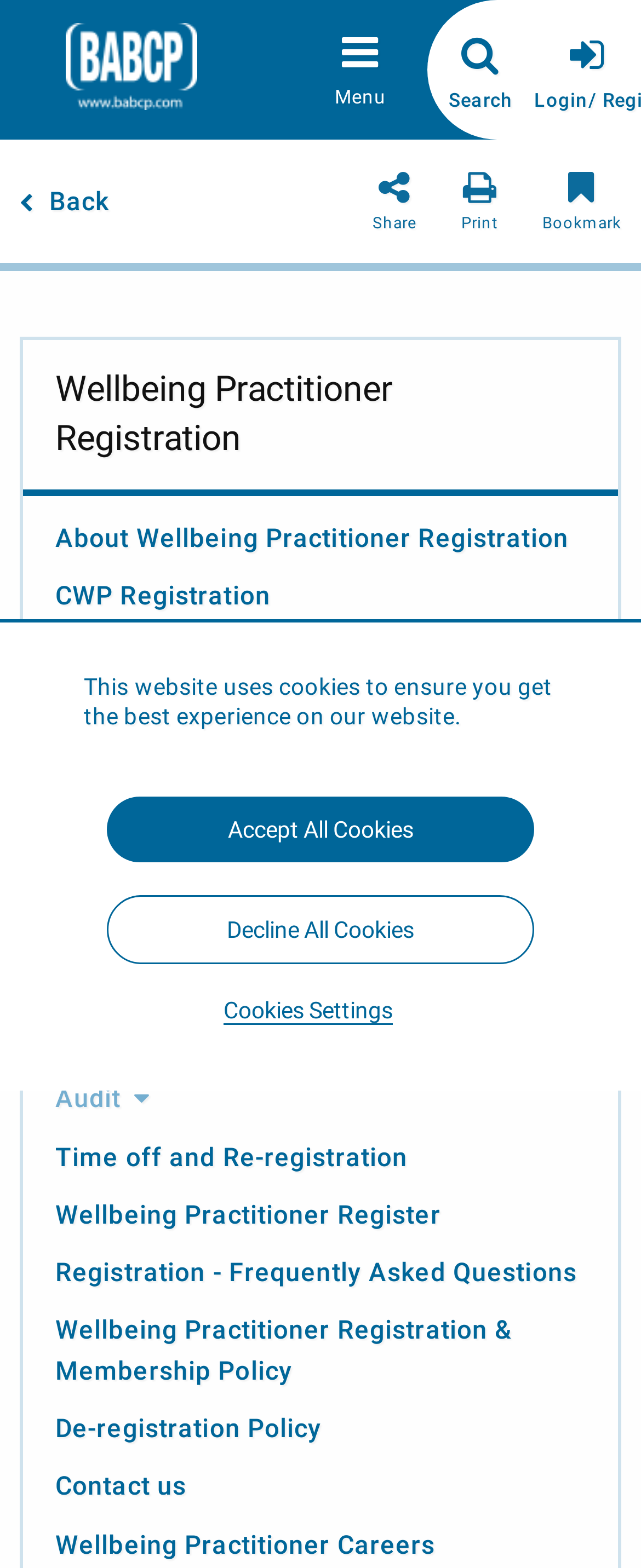Identify the bounding box coordinates of the region that should be clicked to execute the following instruction: "Click the 'Search' button".

[0.7, 0.056, 0.8, 0.071]